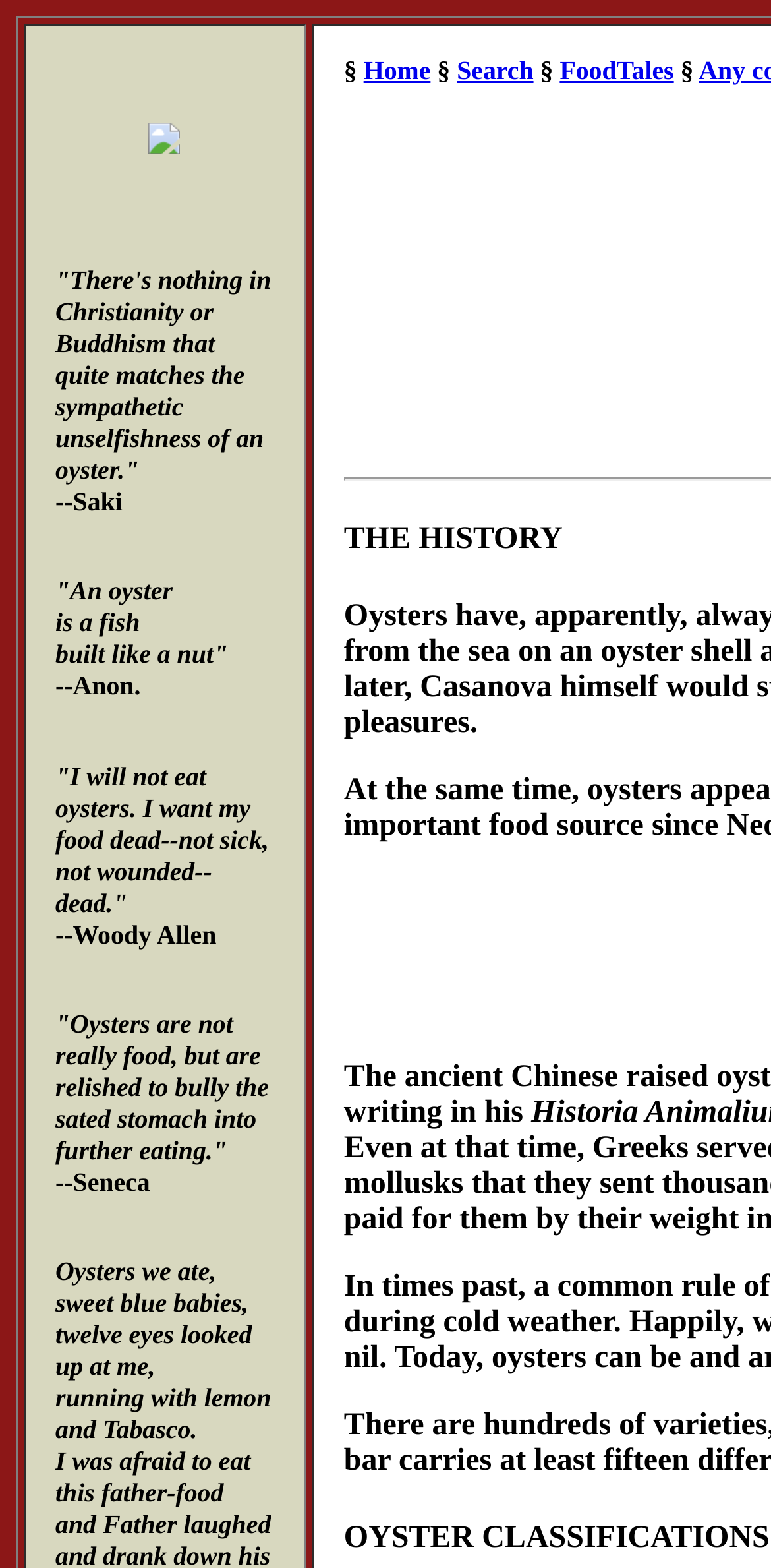Give a detailed account of the webpage, highlighting key information.

The webpage is about oysters, with a prominent image of an oyster at the top left corner. Below the image, there are several quotes and phrases about oysters, each attributed to a different author. The quotes are arranged vertically, with the first one starting from the top left and the subsequent ones following below it. The authors' names are mentioned below each quote.

At the top right corner, there are three links: "Home", "Search", and "FoodTales", which are likely navigation links. Next to the "FoodTales" link, there is a static text "§", which might be a separator or a symbol.

The overall content of the webpage appears to be a collection of quotes and phrases about oysters, with a focus on their culinary and cultural significance.